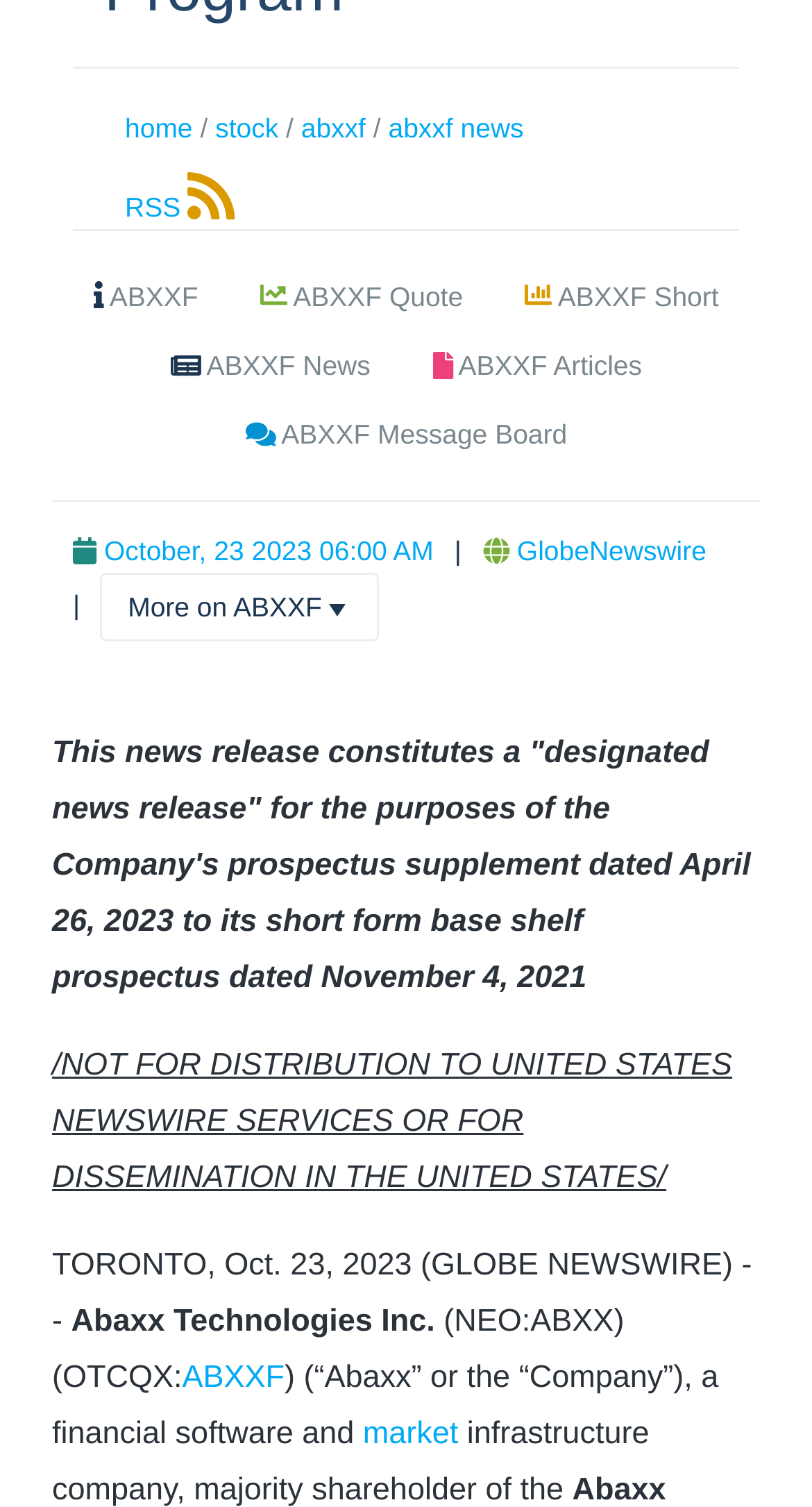What is the date of the news release?
Please respond to the question with a detailed and thorough explanation.

I found the date of the news release by looking at the static text element that says 'October, 23 2023 06:00 AM'.